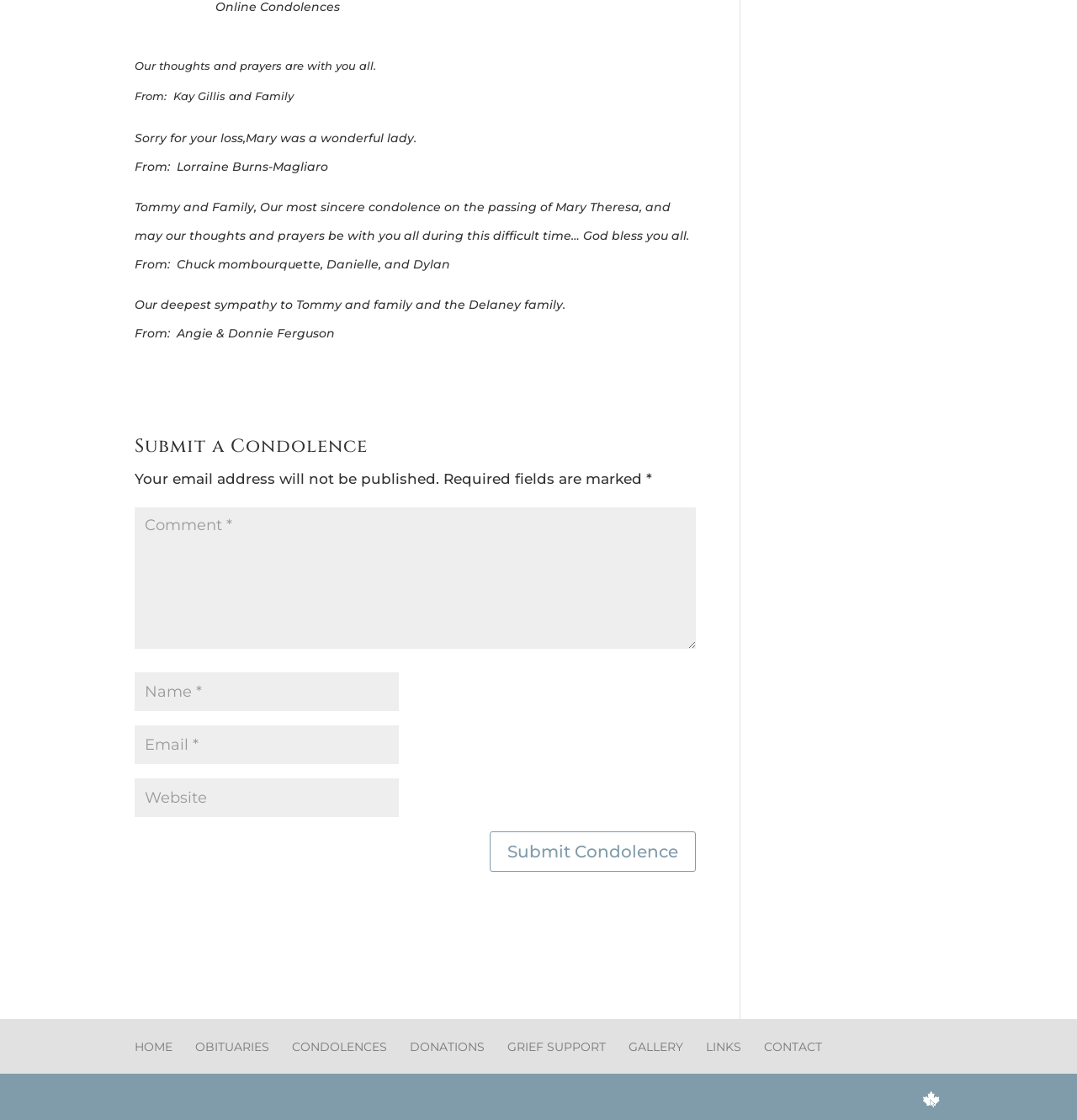Please locate the bounding box coordinates of the element that needs to be clicked to achieve the following instruction: "Submit a condolence". The coordinates should be four float numbers between 0 and 1, i.e., [left, top, right, bottom].

[0.125, 0.391, 0.646, 0.415]